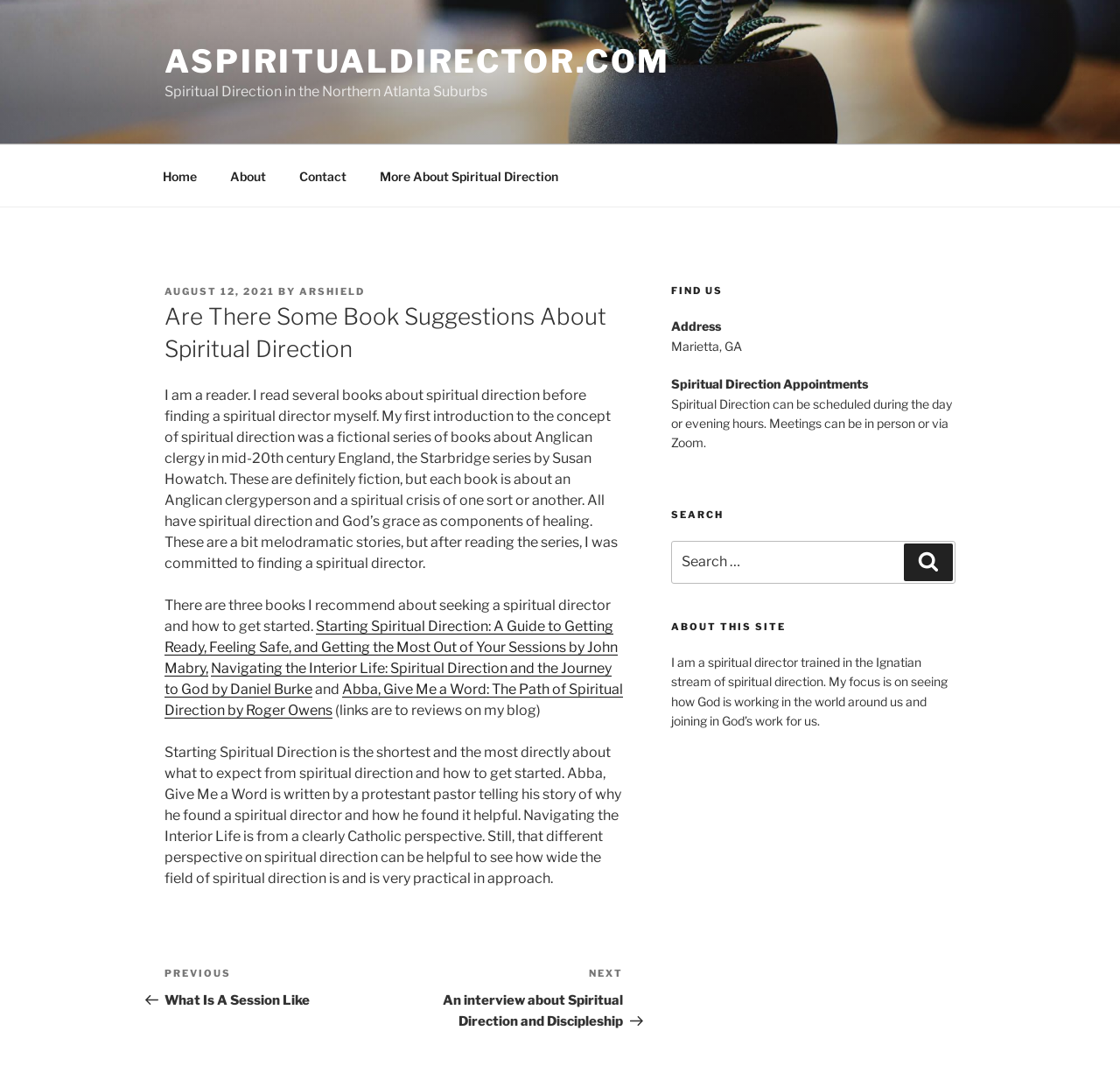Using details from the image, please answer the following question comprehensively:
How many links are in the top menu?

I counted the links in the top menu navigation, which are 'Home', 'About', 'Contact', and 'More About Spiritual Direction', so there are 4 links in total.